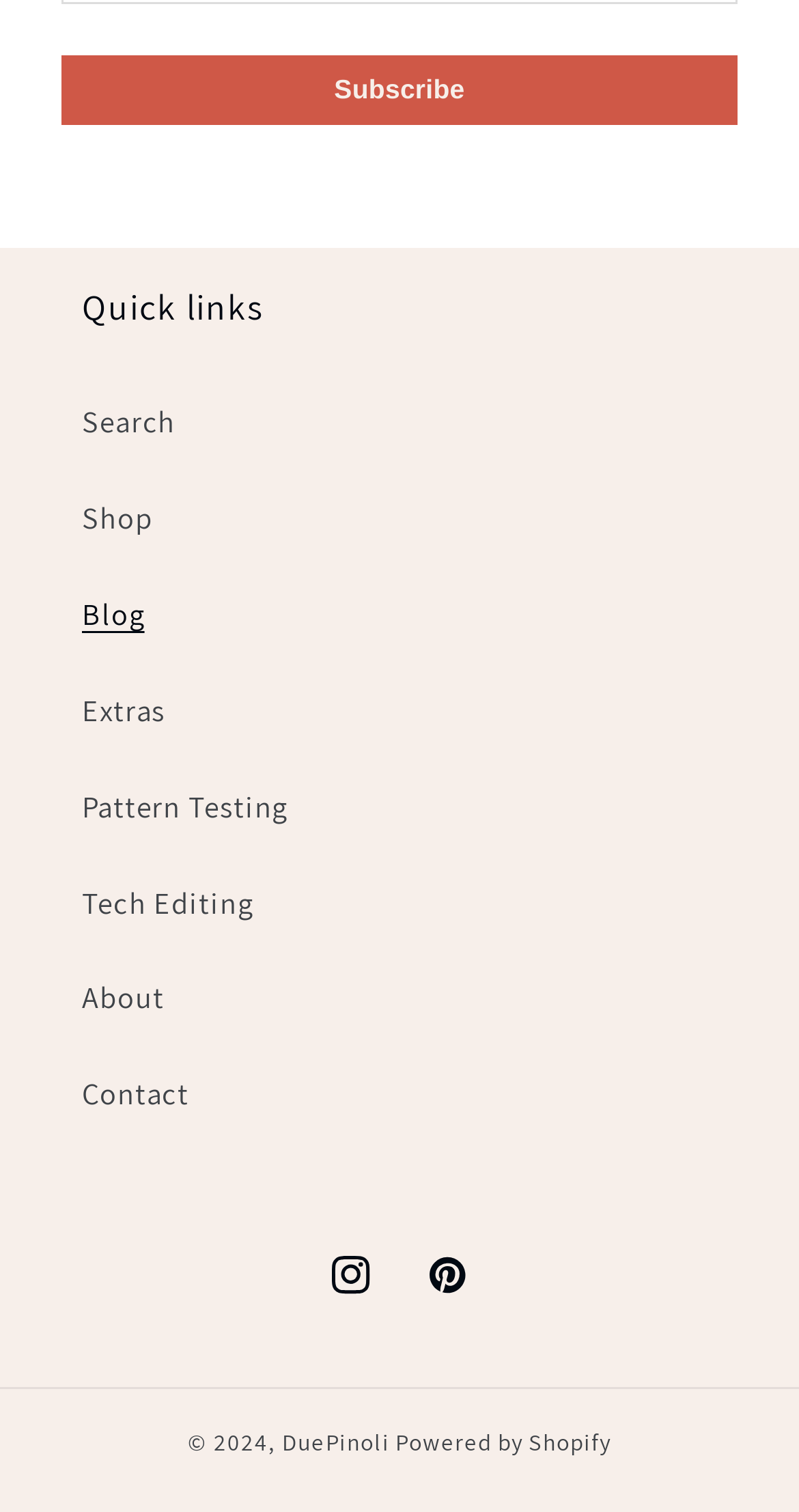Please find the bounding box for the UI element described by: "Powered by Shopify".

[0.495, 0.943, 0.765, 0.964]